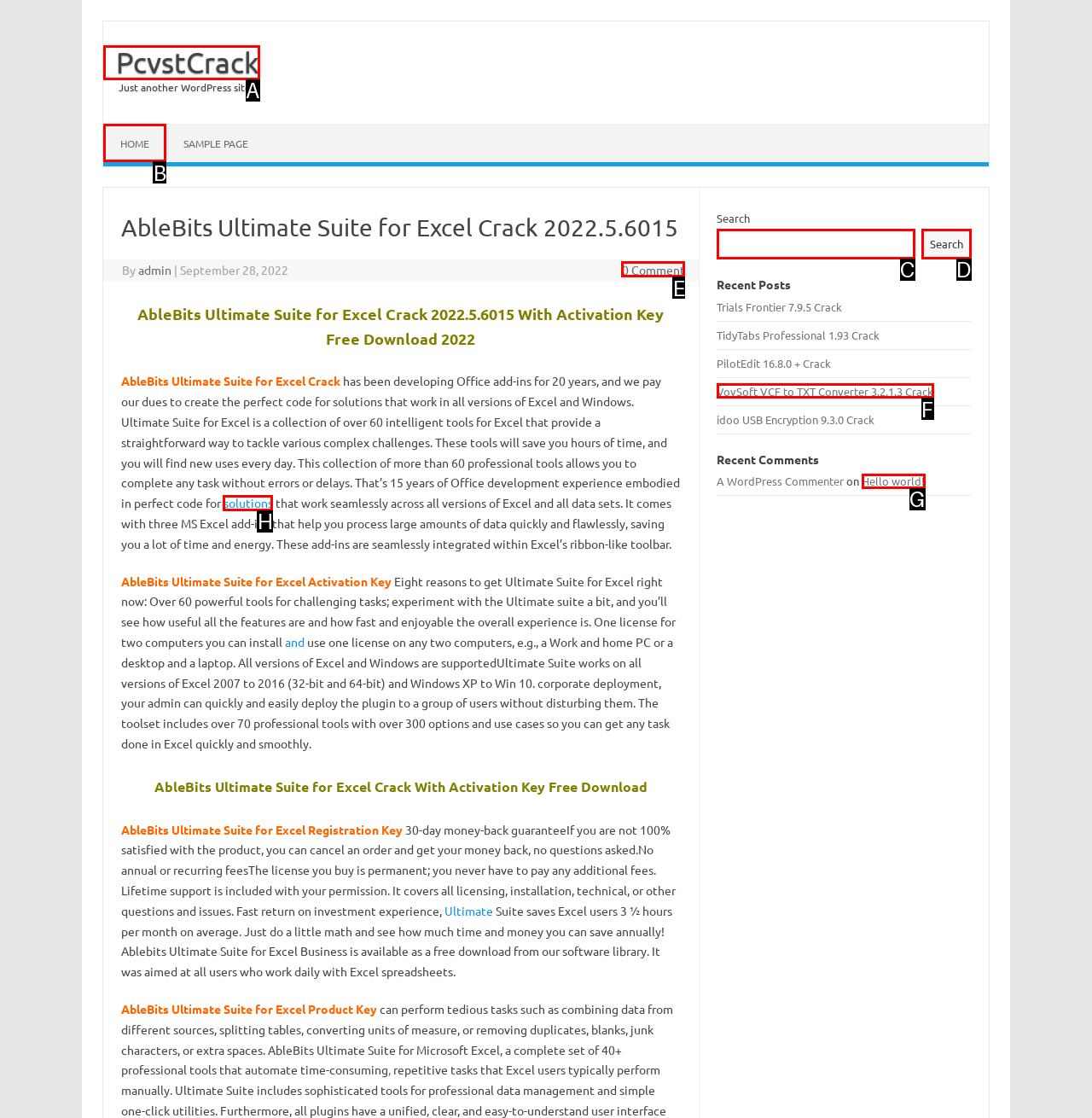Indicate the HTML element that should be clicked to perform the task: Click on 'HOME' Reply with the letter corresponding to the chosen option.

B